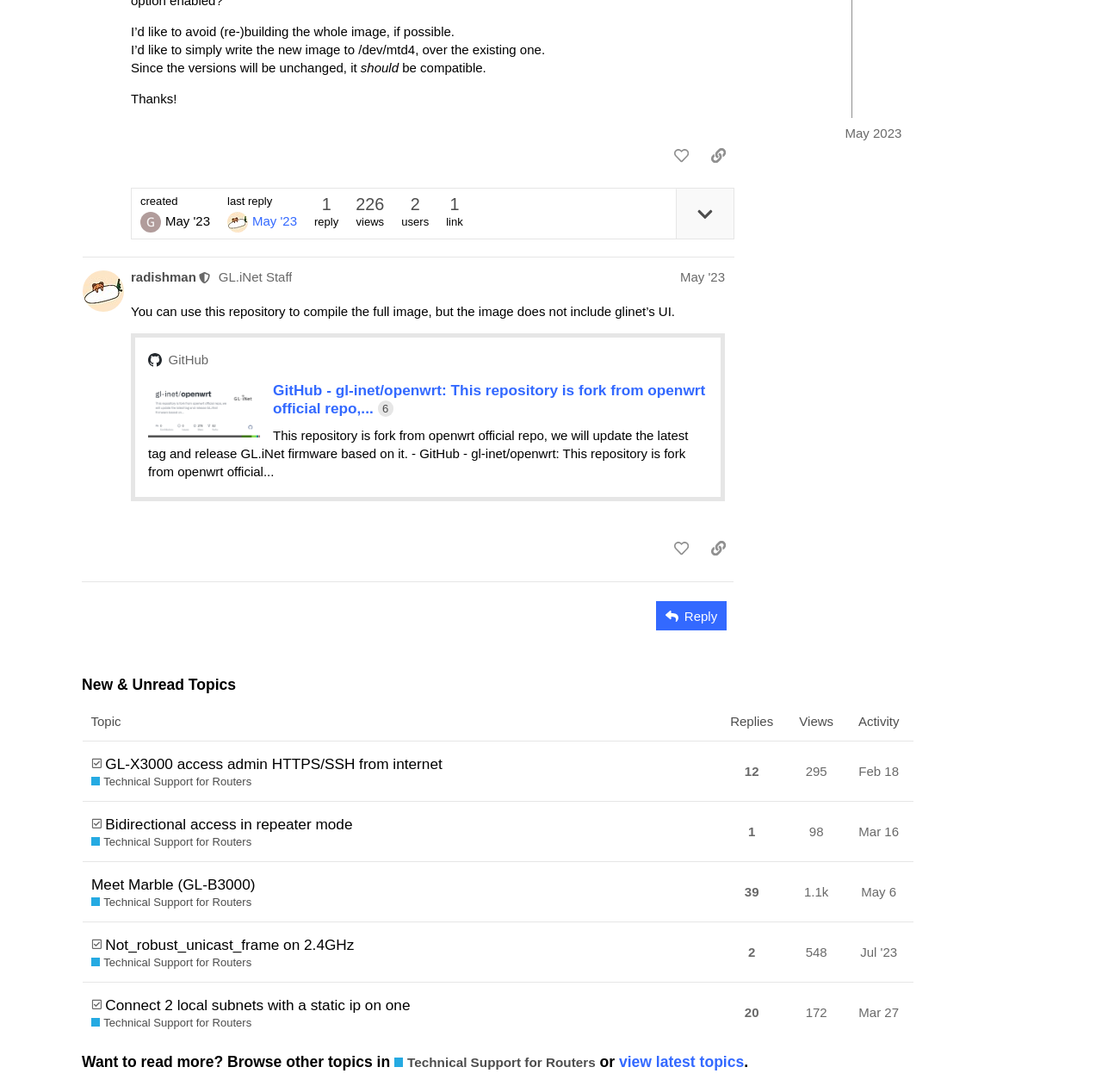Find the bounding box coordinates for the element described here: "Bidirectional access in repeater mode".

[0.096, 0.735, 0.32, 0.774]